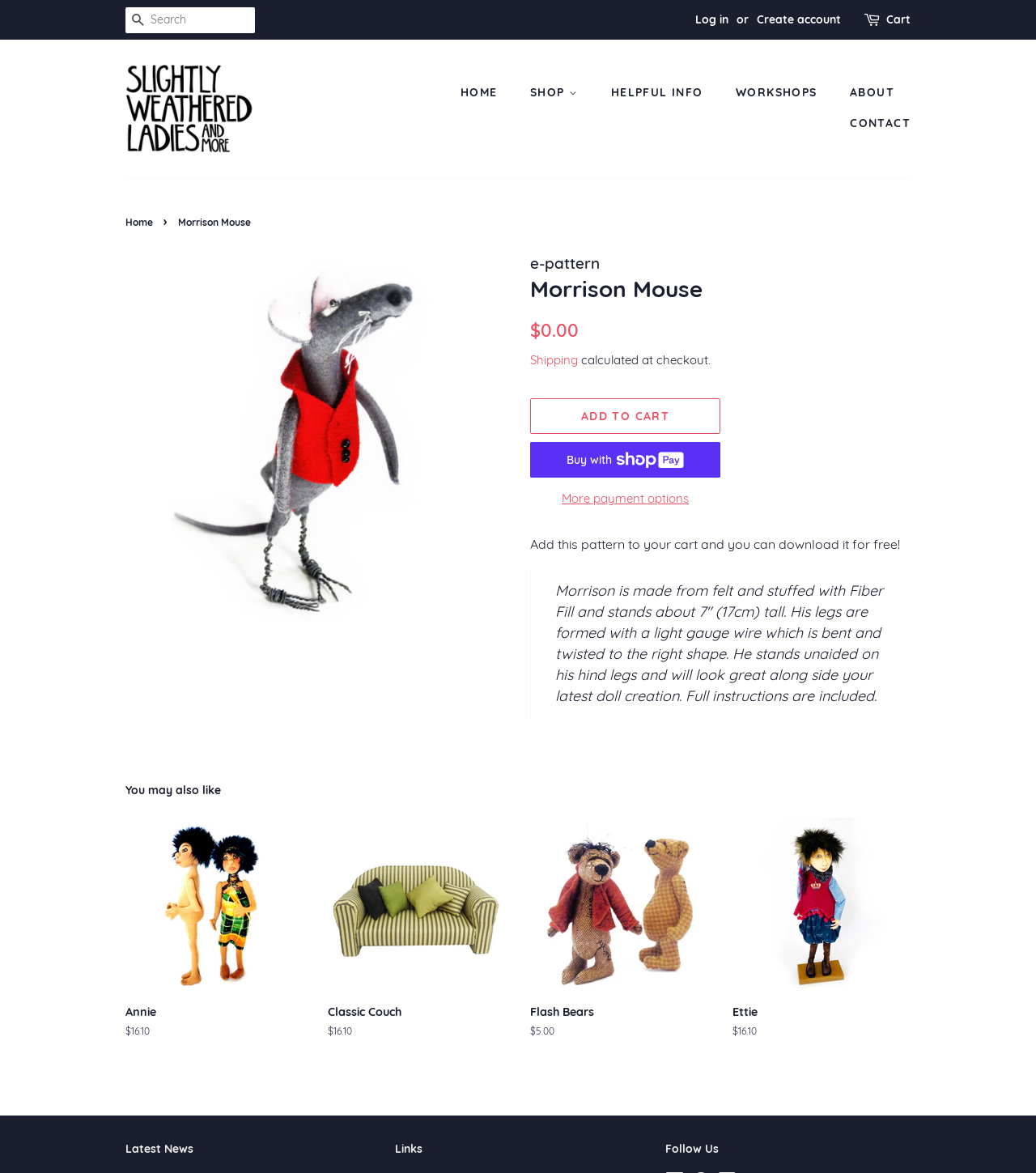Kindly determine the bounding box coordinates for the area that needs to be clicked to execute this instruction: "Log in to your account".

[0.671, 0.01, 0.703, 0.023]